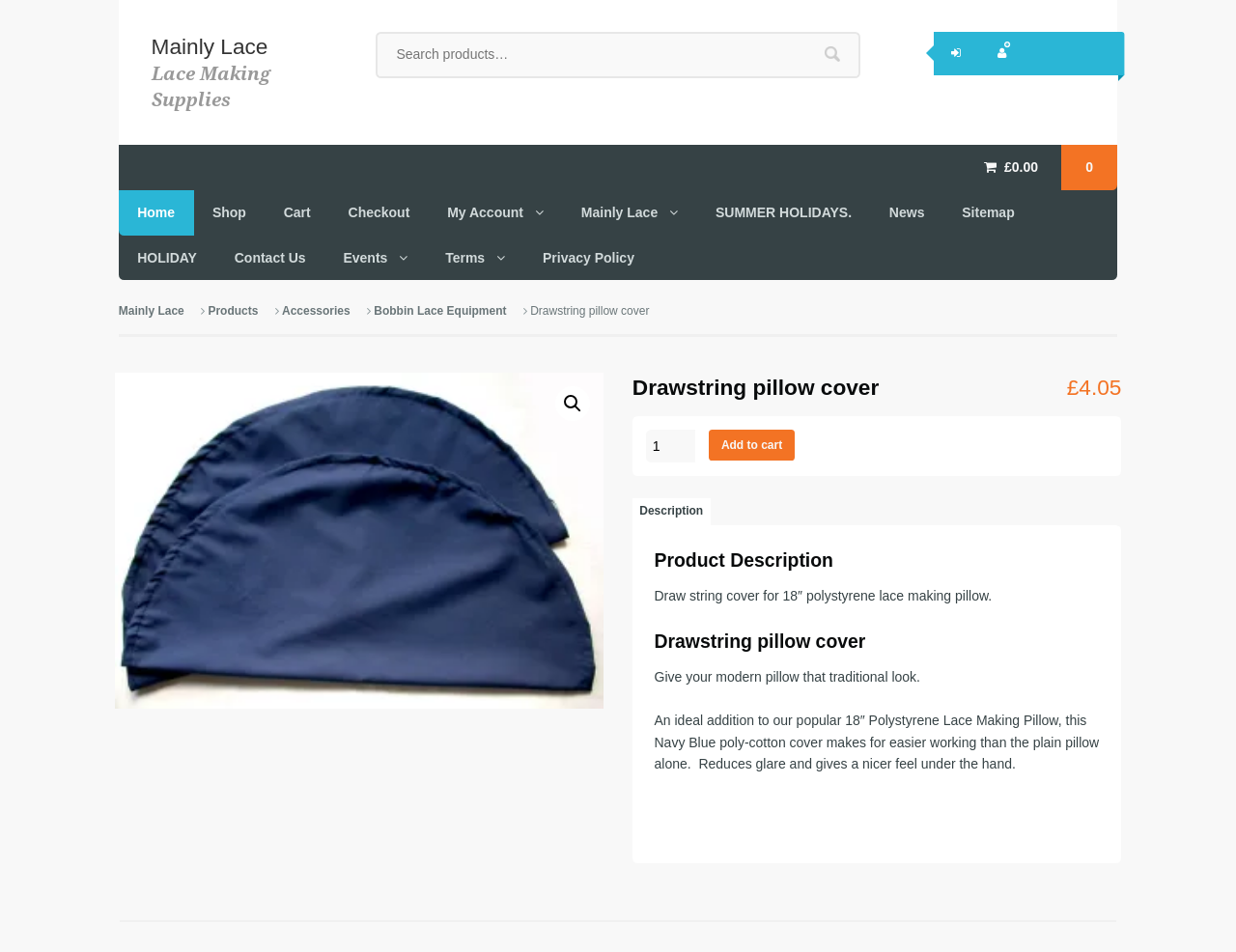What is the size of the polystyrene lace making pillow?
Could you please answer the question thoroughly and with as much detail as possible?

I found the size of the polystyrene lace making pillow by reading the product description, which mentions that it is an '18″ Polystyrene Lace Making Pillow'.